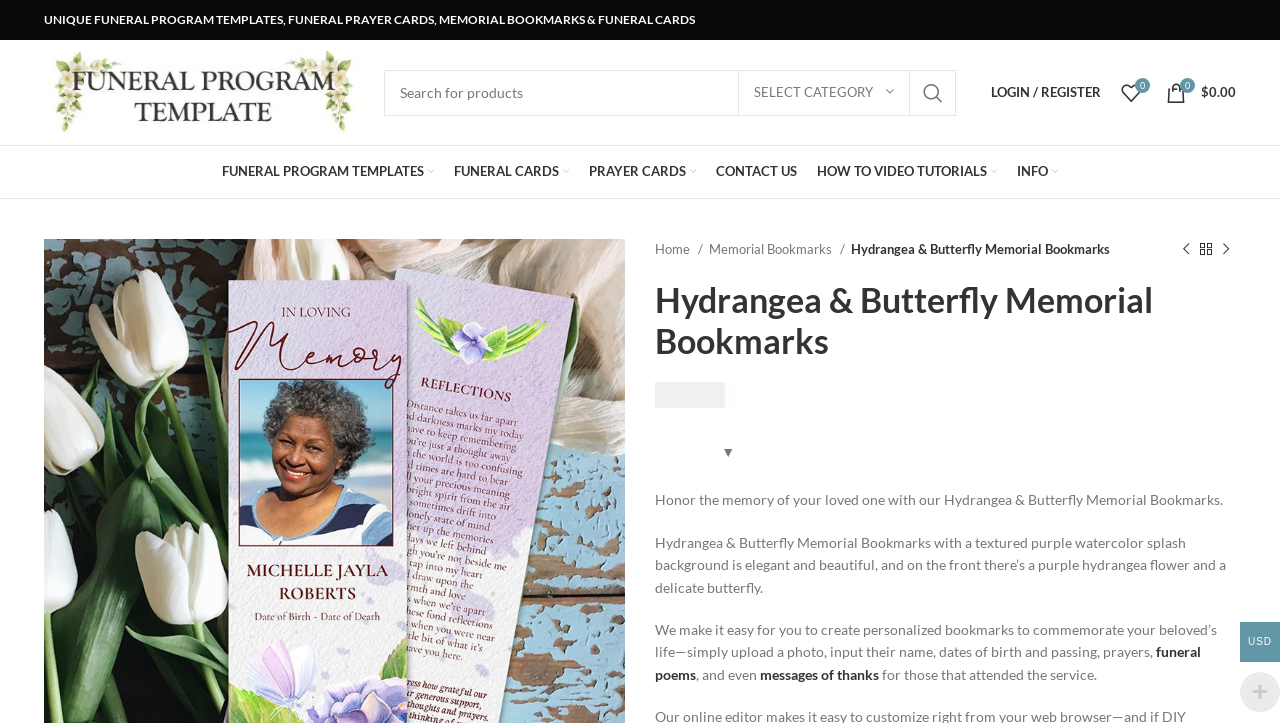Identify the bounding box coordinates for the element you need to click to achieve the following task: "Learn more about funeral poems". The coordinates must be four float values ranging from 0 to 1, formatted as [left, top, right, bottom].

[0.512, 0.89, 0.938, 0.944]